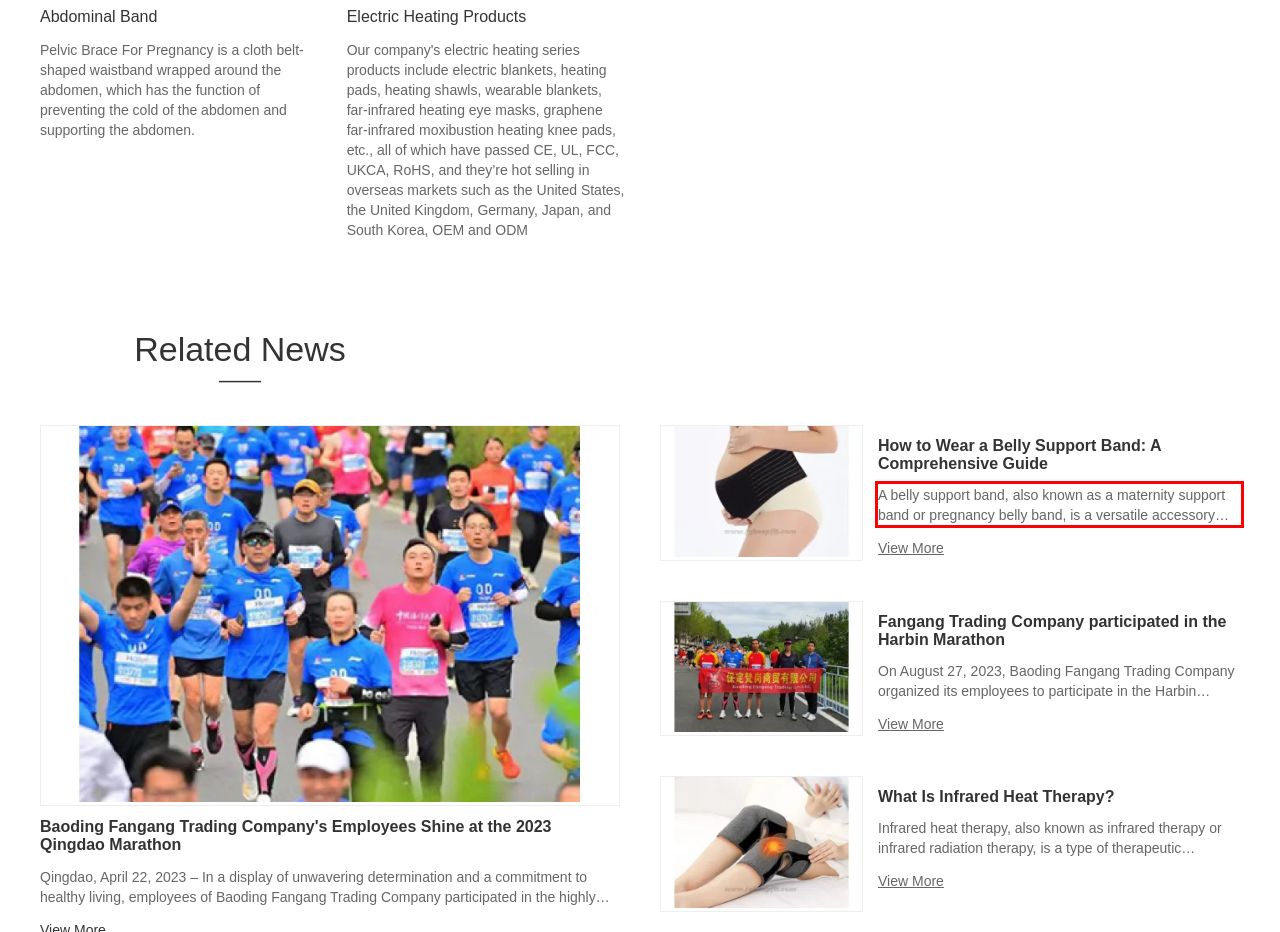Observe the screenshot of the webpage that includes a red rectangle bounding box. Conduct OCR on the content inside this red bounding box and generate the text.

A belly support band, also known as a maternity support band or pregnancy belly band, is a versatile accessory designed to provide comfort, support, and relief to pregnant individuals.